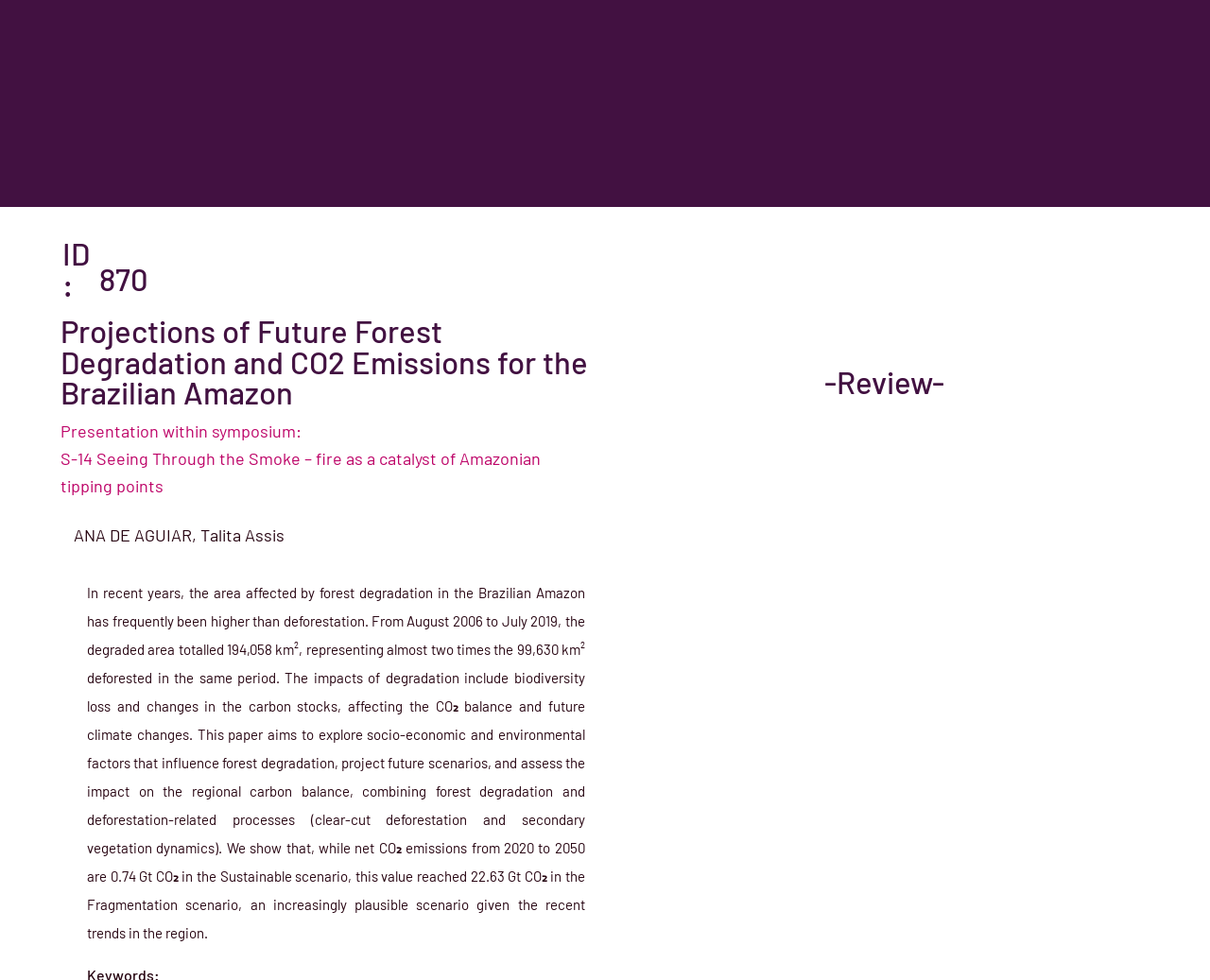Use the information in the screenshot to answer the question comprehensively: What is the symposium topic related to?

The symposium topic is related to fire and Amazonian tipping points, as indicated by the heading 'S-14 Seeing Through the Smoke – fire as a catalyst of Amazonian tipping points'.